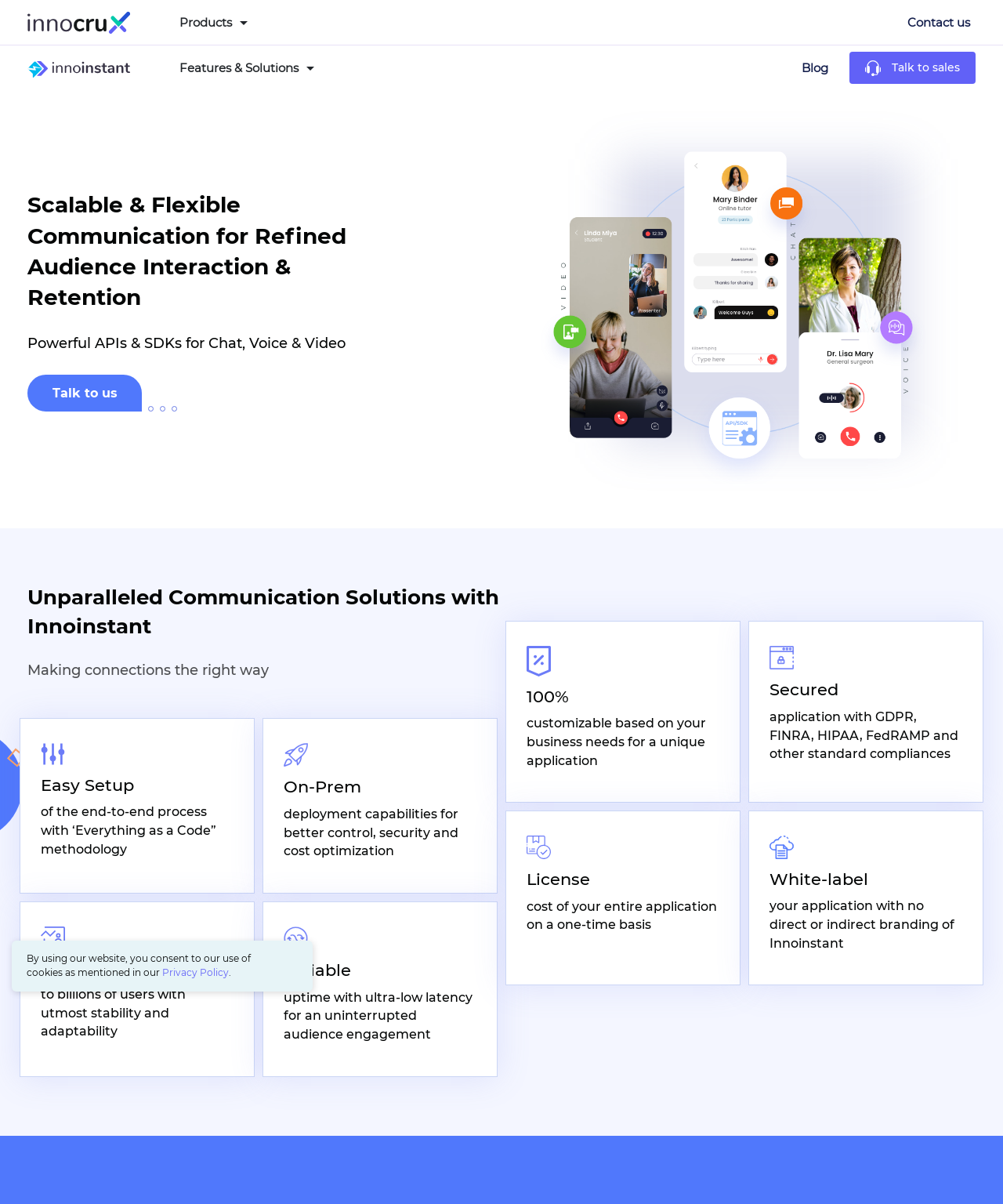Locate the bounding box of the UI element with the following description: "Talk to sales".

[0.847, 0.043, 0.973, 0.07]